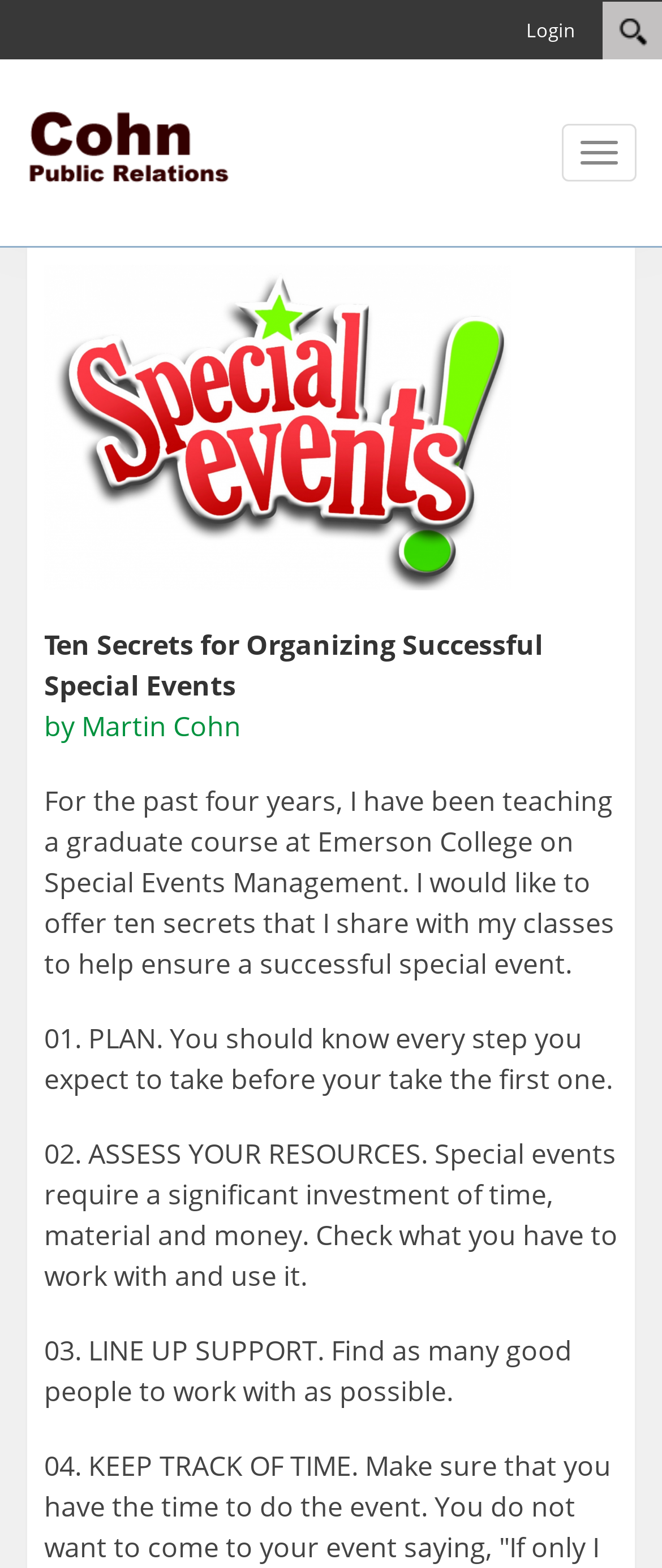What is the author of the article?
From the screenshot, supply a one-word or short-phrase answer.

Martin Cohn